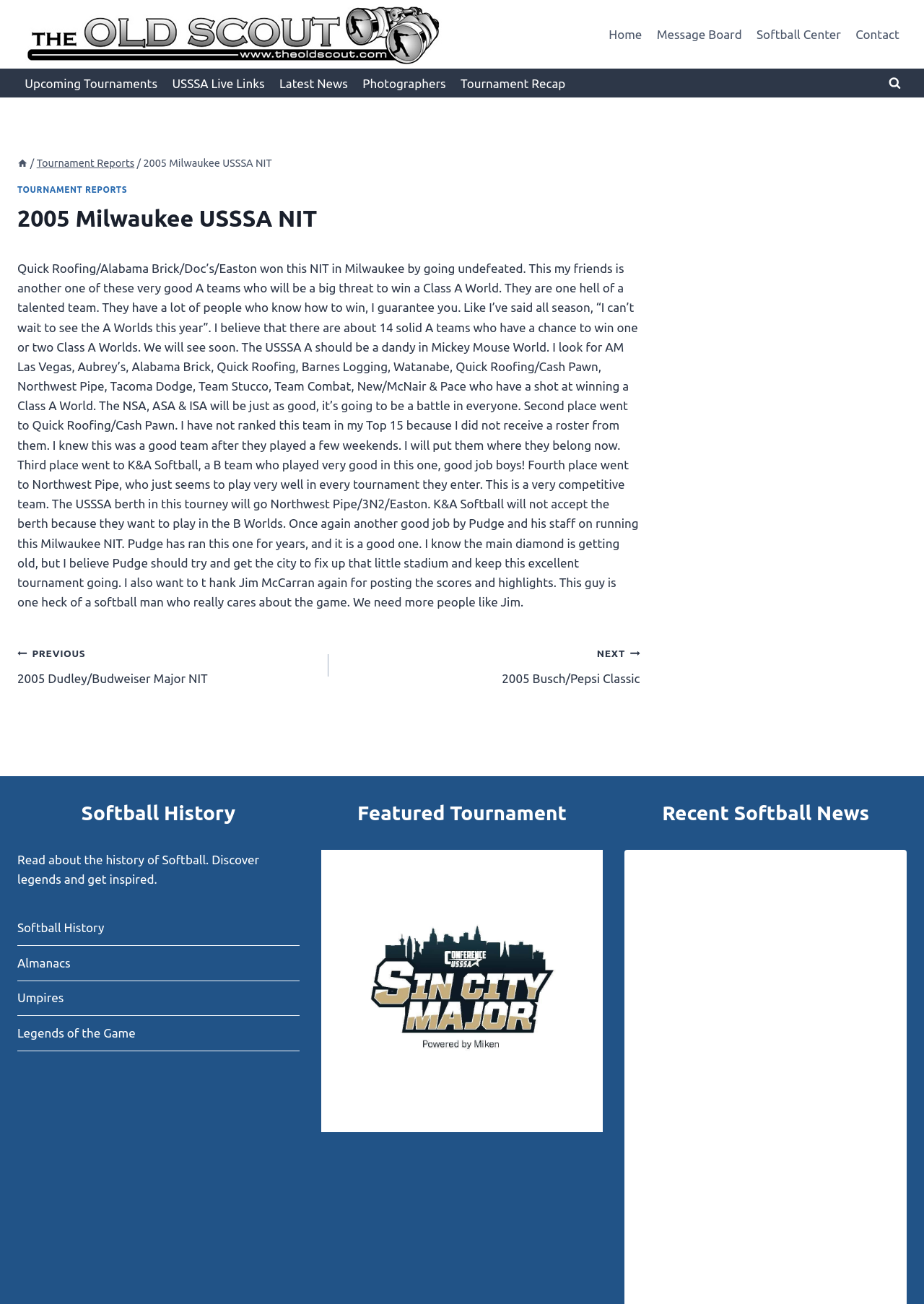Highlight the bounding box of the UI element that corresponds to this description: "NextContinue 2005 Busch/Pepsi Classic".

[0.356, 0.493, 0.693, 0.528]